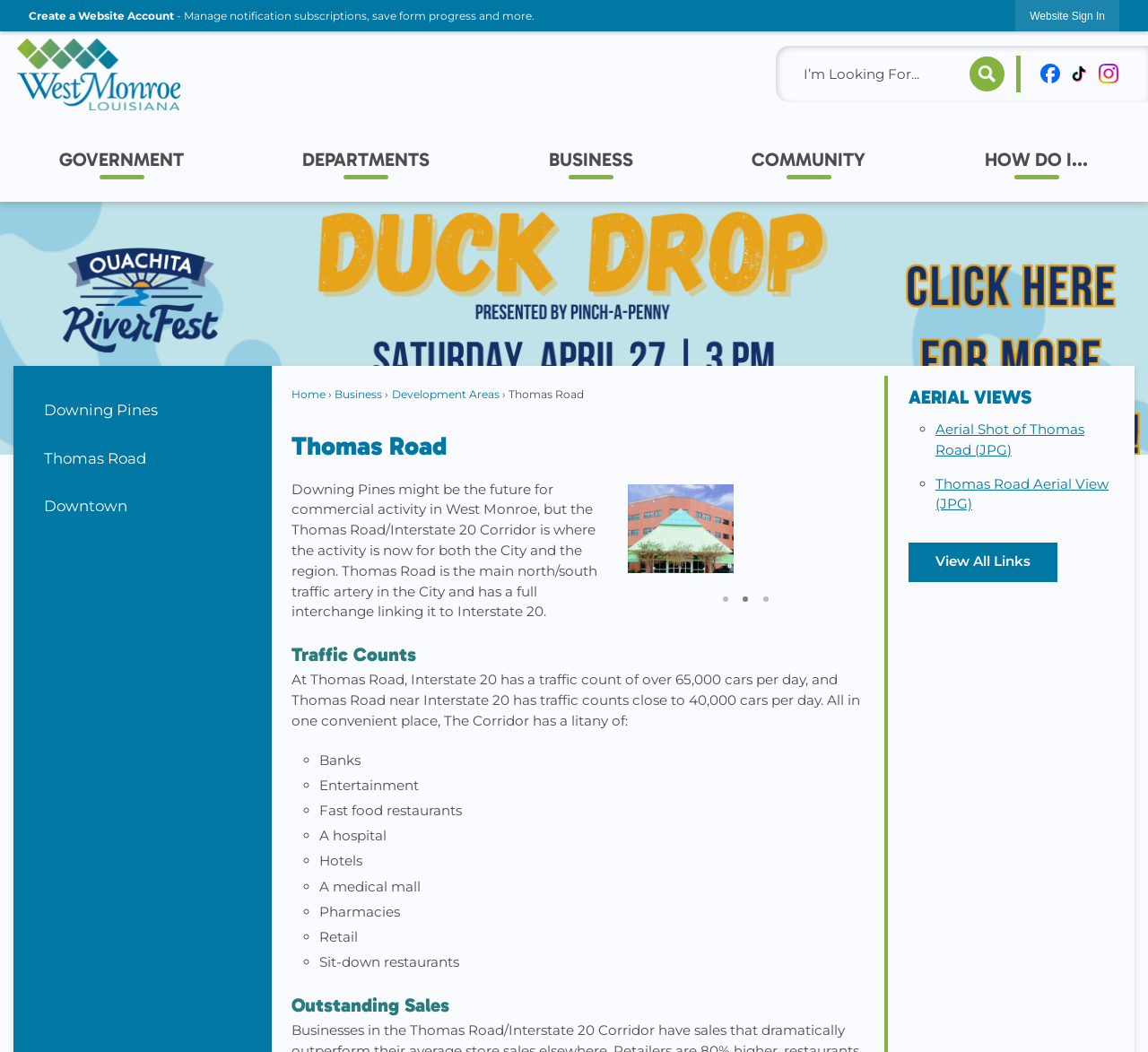Determine the bounding box coordinates of the clickable region to execute the instruction: "Sign in to the website". The coordinates should be four float numbers between 0 and 1, denoted as [left, top, right, bottom].

[0.885, 0.0, 0.975, 0.03]